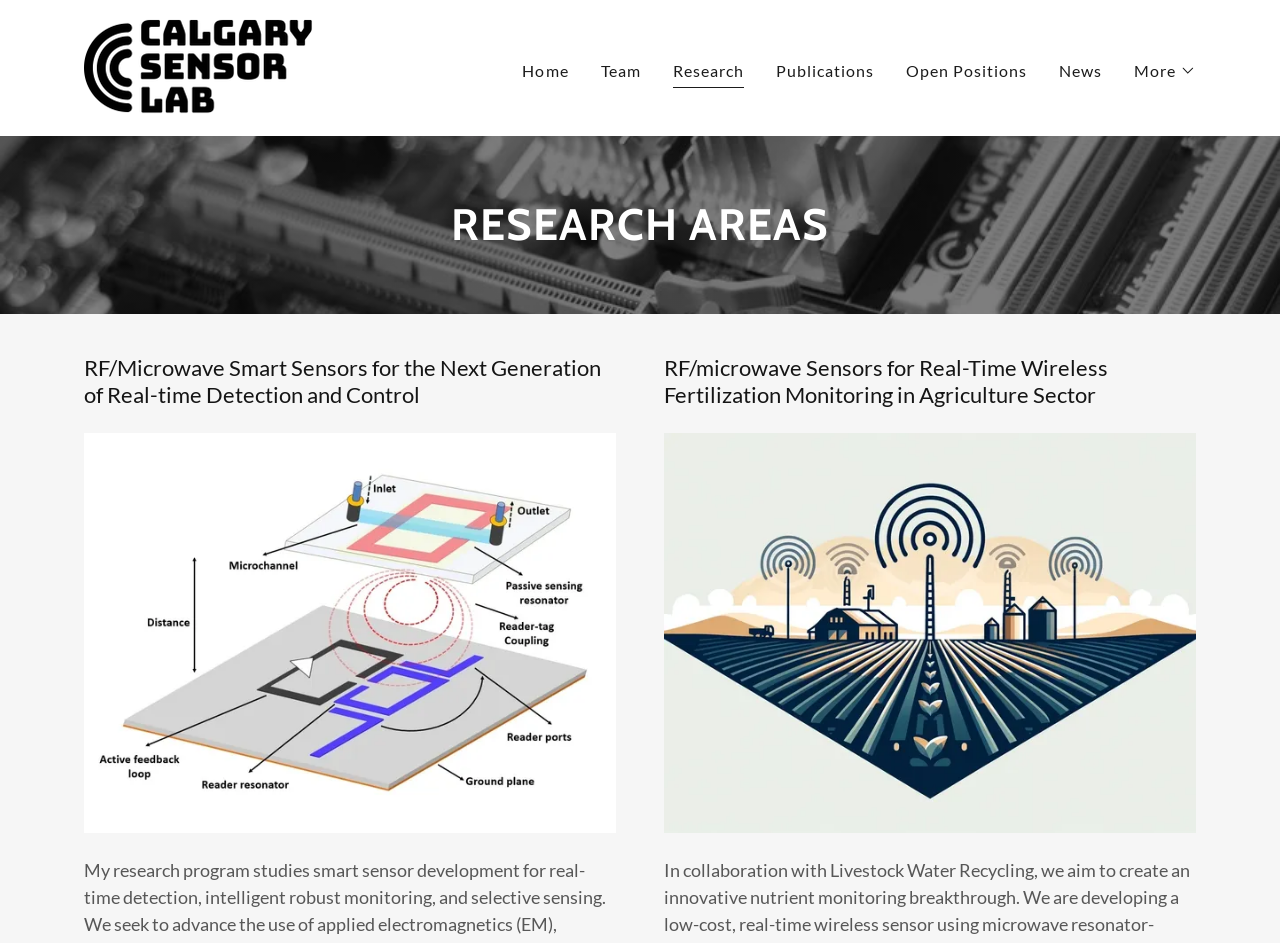Determine the bounding box coordinates for the UI element matching this description: "Role Play".

None